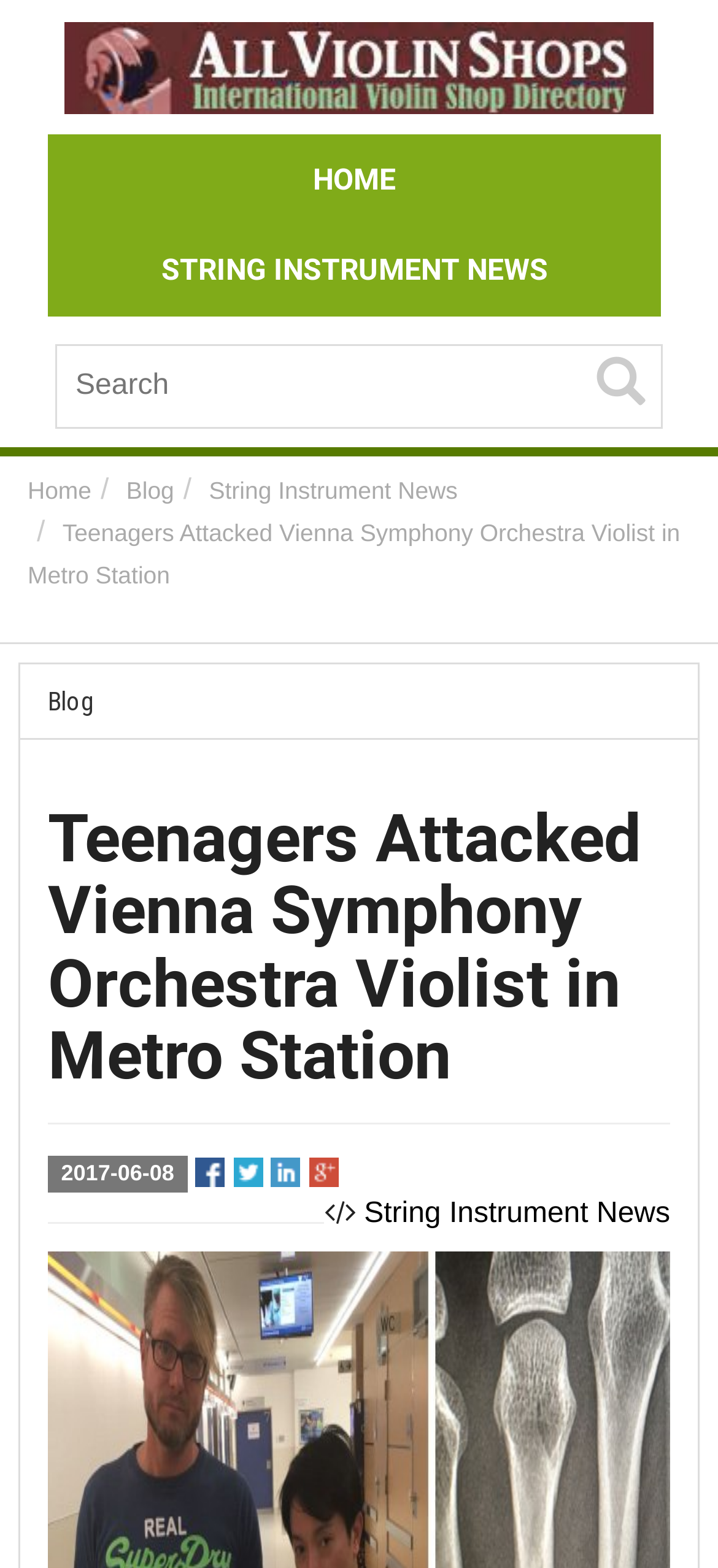Answer succinctly with a single word or phrase:
What is the date of the article?

2017-06-08